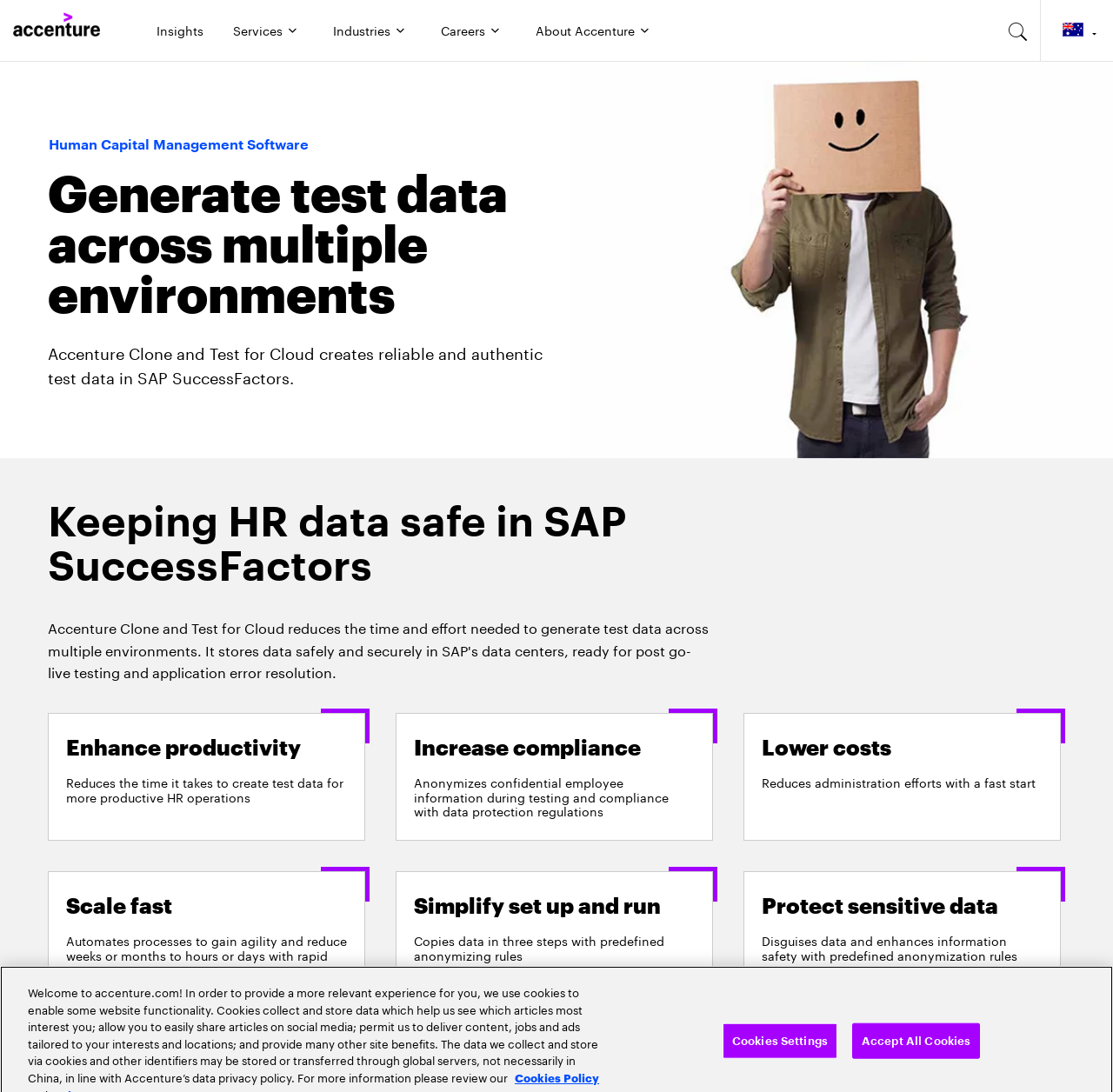Could you highlight the region that needs to be clicked to execute the instruction: "Search for something"?

[0.895, 0.0, 0.934, 0.056]